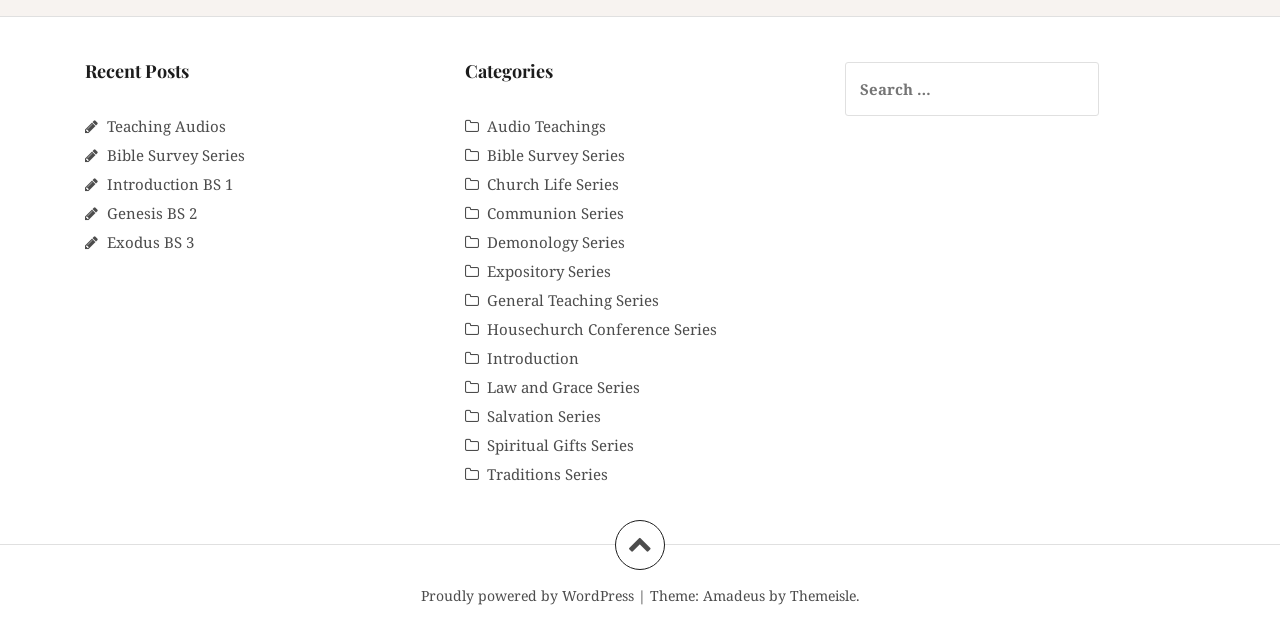What is the name of the theme?
Respond to the question with a single word or phrase according to the image.

Amadeus